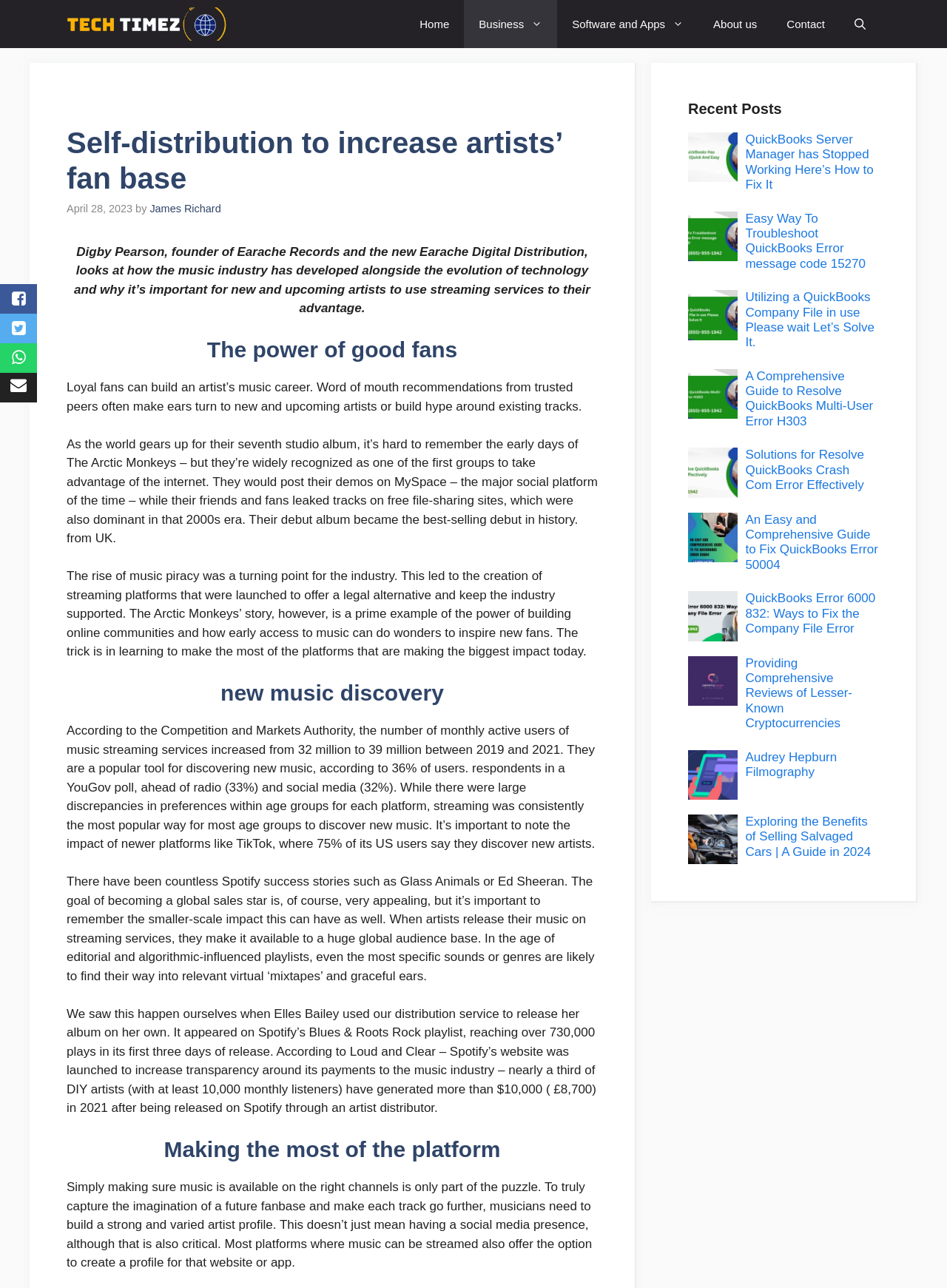What is the name of the album released by Elles Bailey?
Using the information from the image, answer the question thoroughly.

The article mentions that Elles Bailey used the distribution service to release her album, but it does not mention the name of the album.